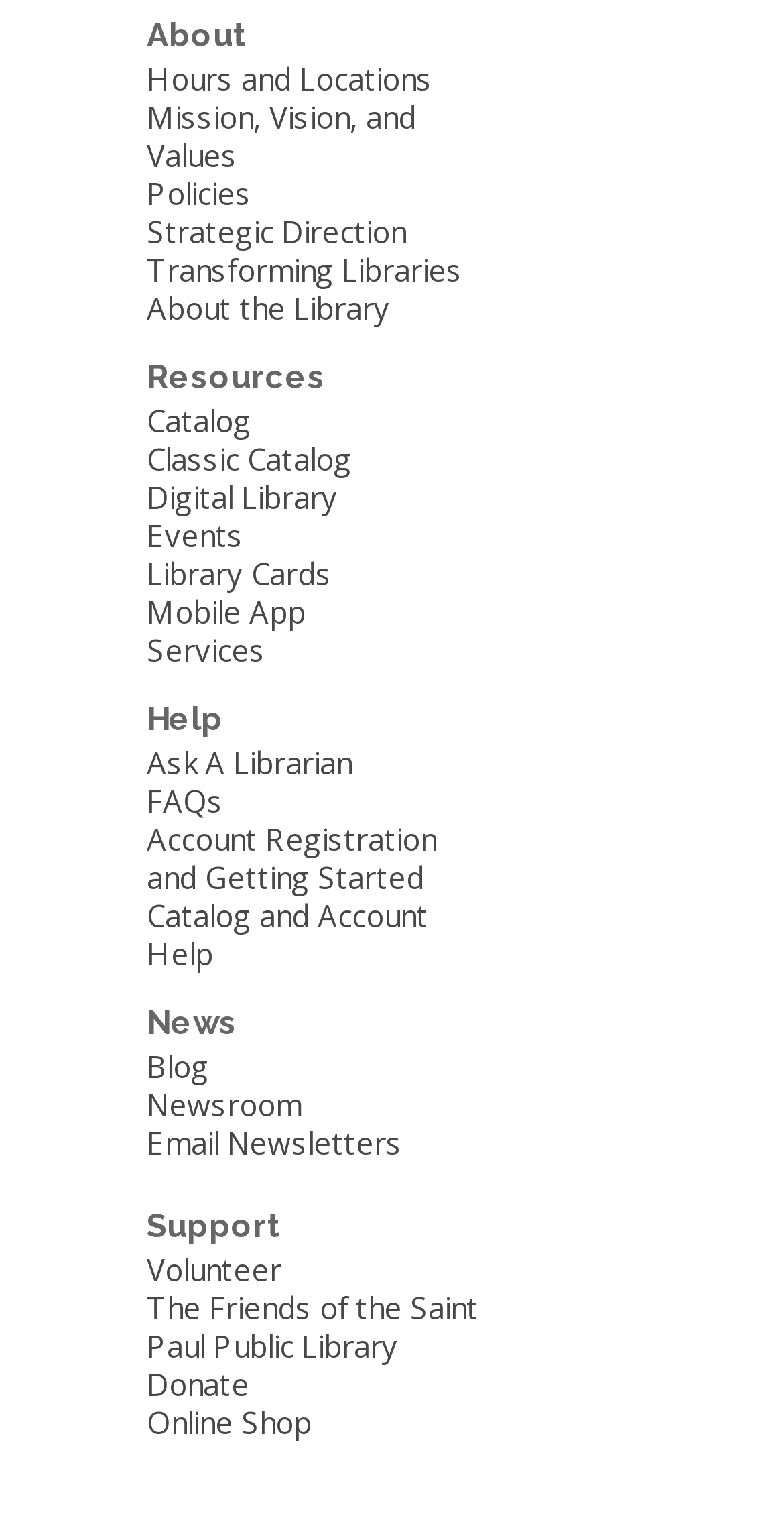Can you provide the bounding box coordinates for the element that should be clicked to implement the instruction: "View hours and locations"?

[0.187, 0.038, 0.551, 0.065]